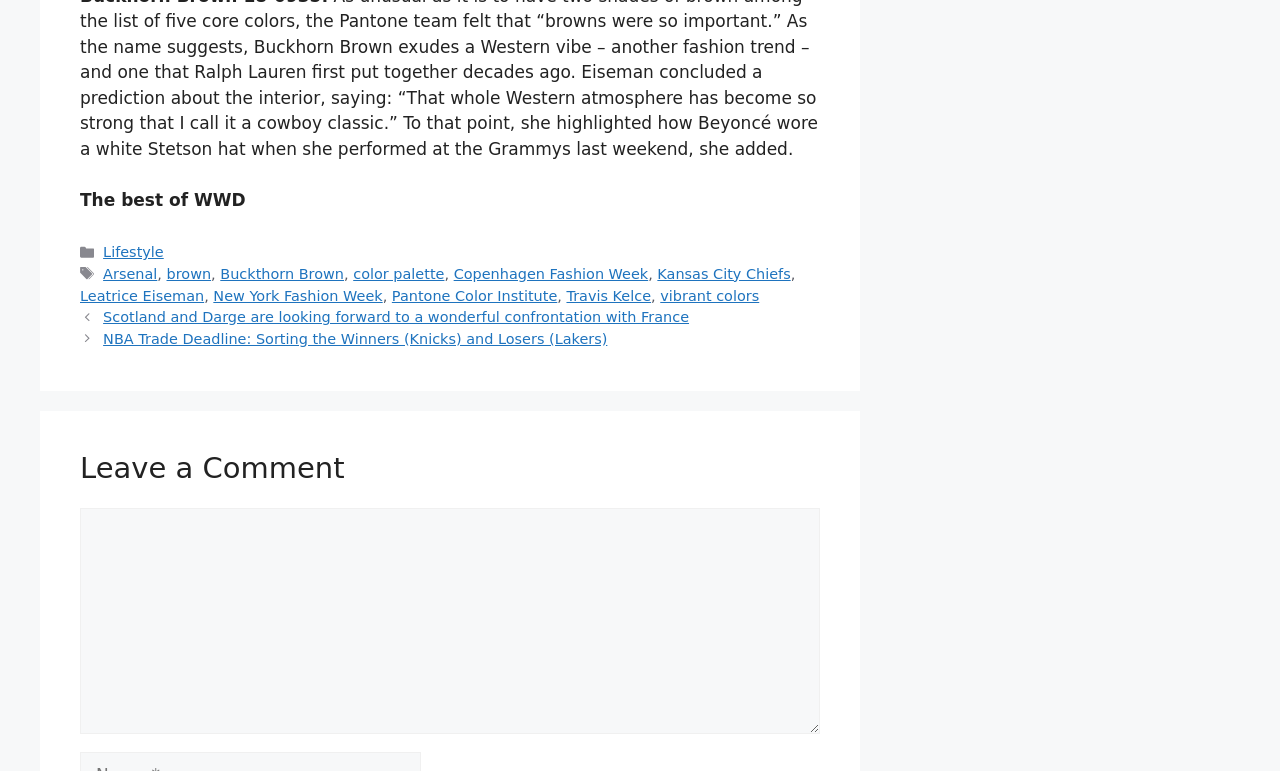Provide your answer to the question using just one word or phrase: What is the title of the webpage?

The best of WWD